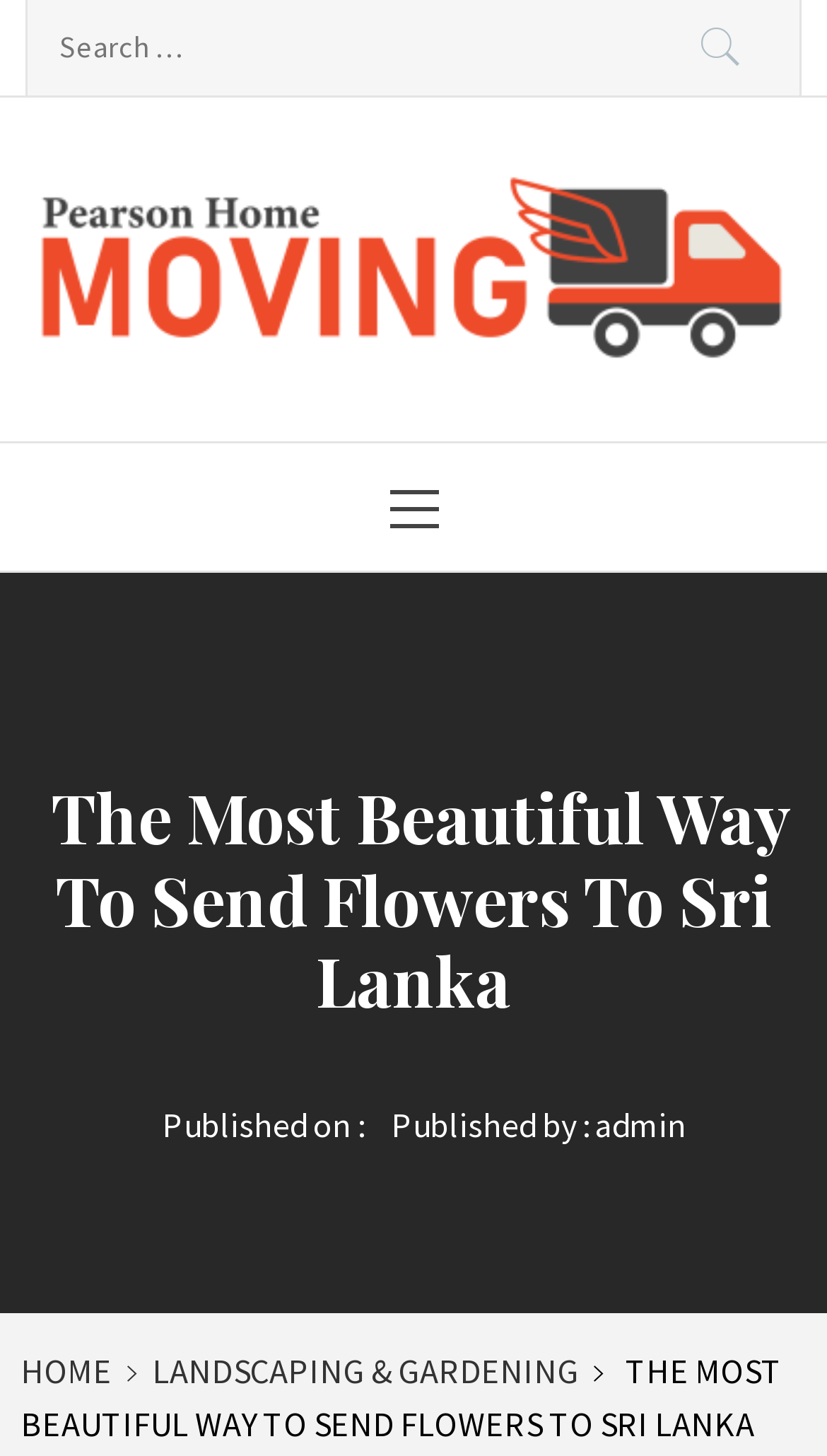What is the name of the website? Based on the image, give a response in one word or a short phrase.

Pearson Home Moving